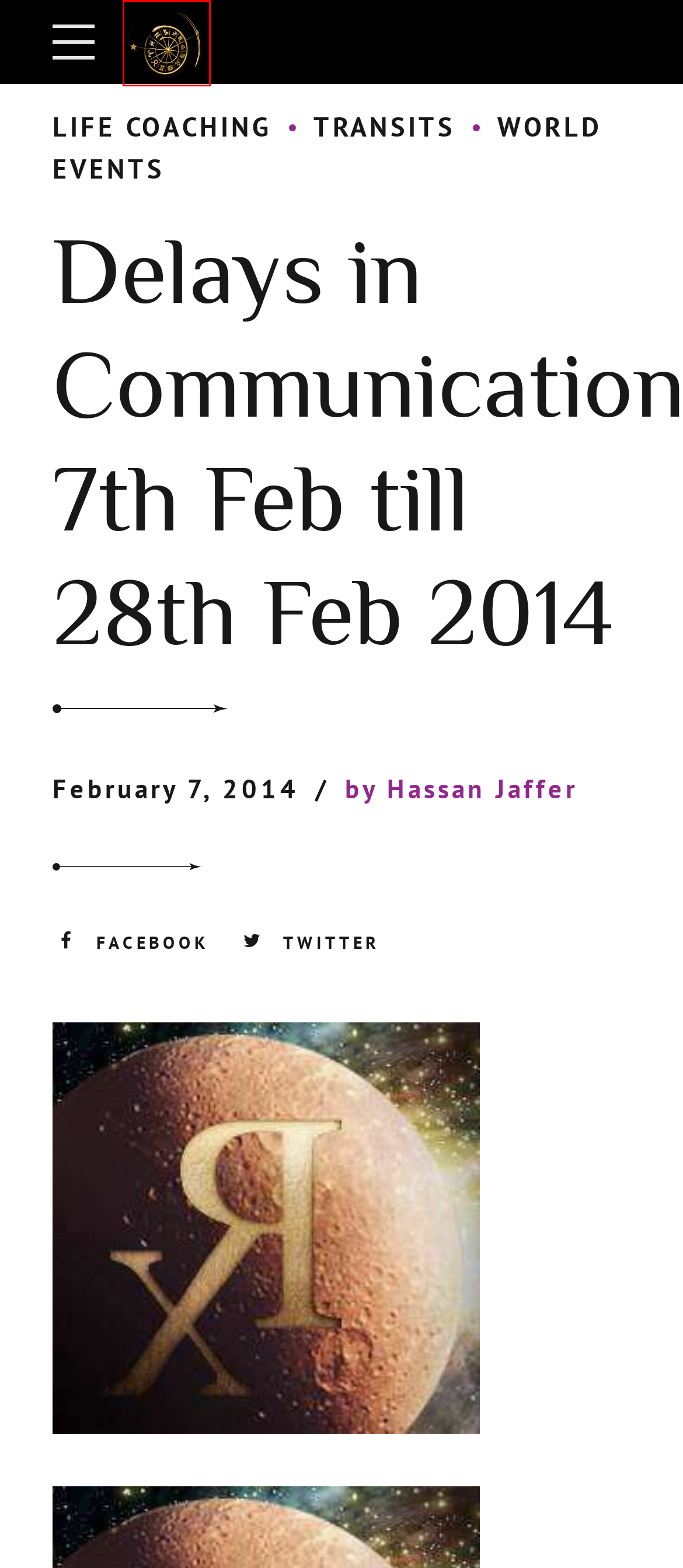Observe the screenshot of a webpage with a red bounding box highlighting an element. Choose the webpage description that accurately reflects the new page after the element within the bounding box is clicked. Here are the candidates:
A. Life Coaching Archives - Astrocycles
B. Longterm Forecast By Hassan Jaffer Of 2022 - Astrocycles
C. Hassan Jaffer, Author At Astrocycles
D. Astro Cycles By Hassan Jaffer | Horoscope Forecasts - Astrocycles
E. World Events Archives - Astrocycles
F. Two Sides Of Elon Musk - Astrocycles
G. Palmistry Workshop By Hassan Jaffer - Astrocycles
H. Transits Archives - Astrocycles

D